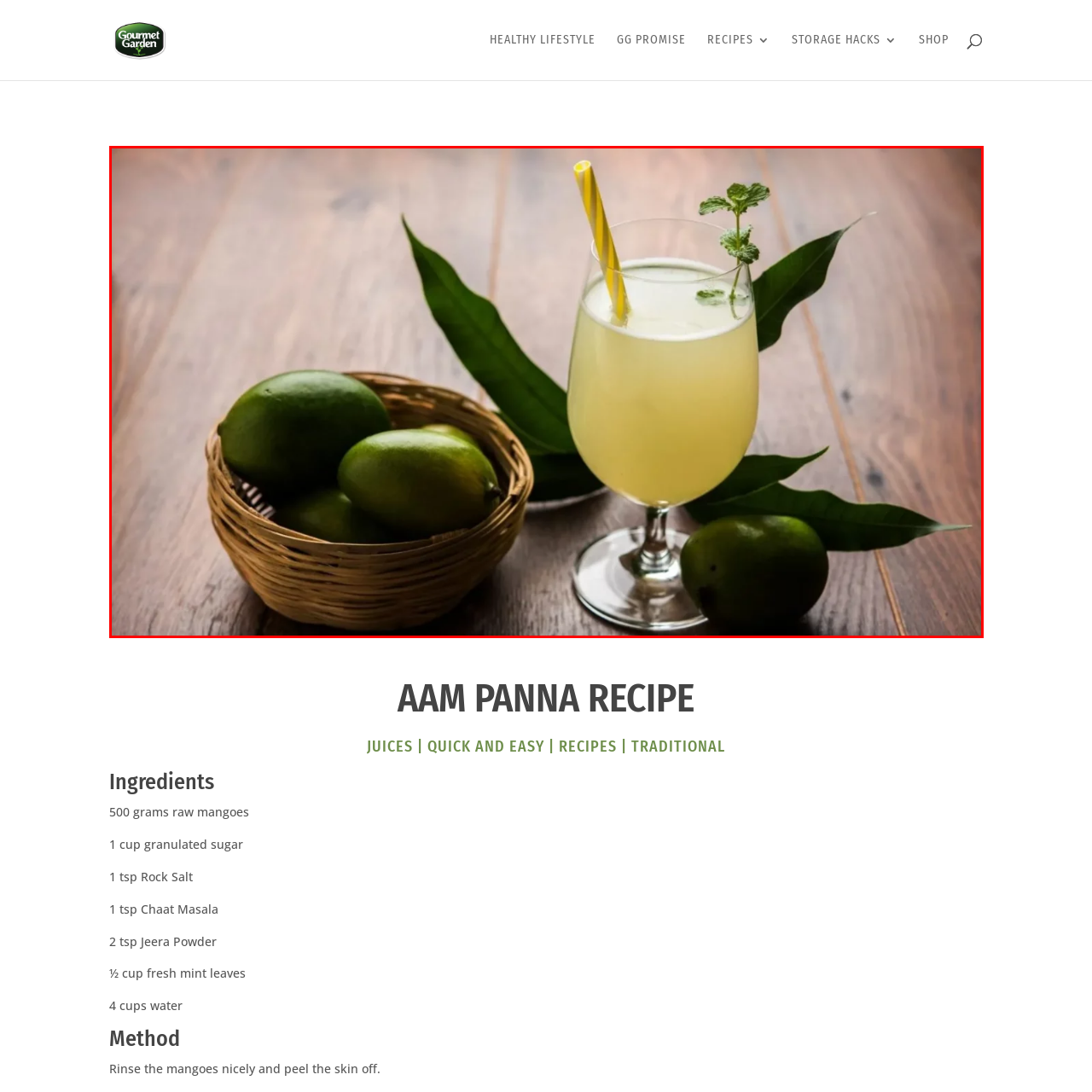Please look at the image within the red bounding box and provide a detailed answer to the following question based on the visual information: What is the material of the surface beneath the drink?

The material of the surface beneath the drink can be determined by looking at the image, where the wooden surface adds warmth and a rustic charm to the overall presentation.